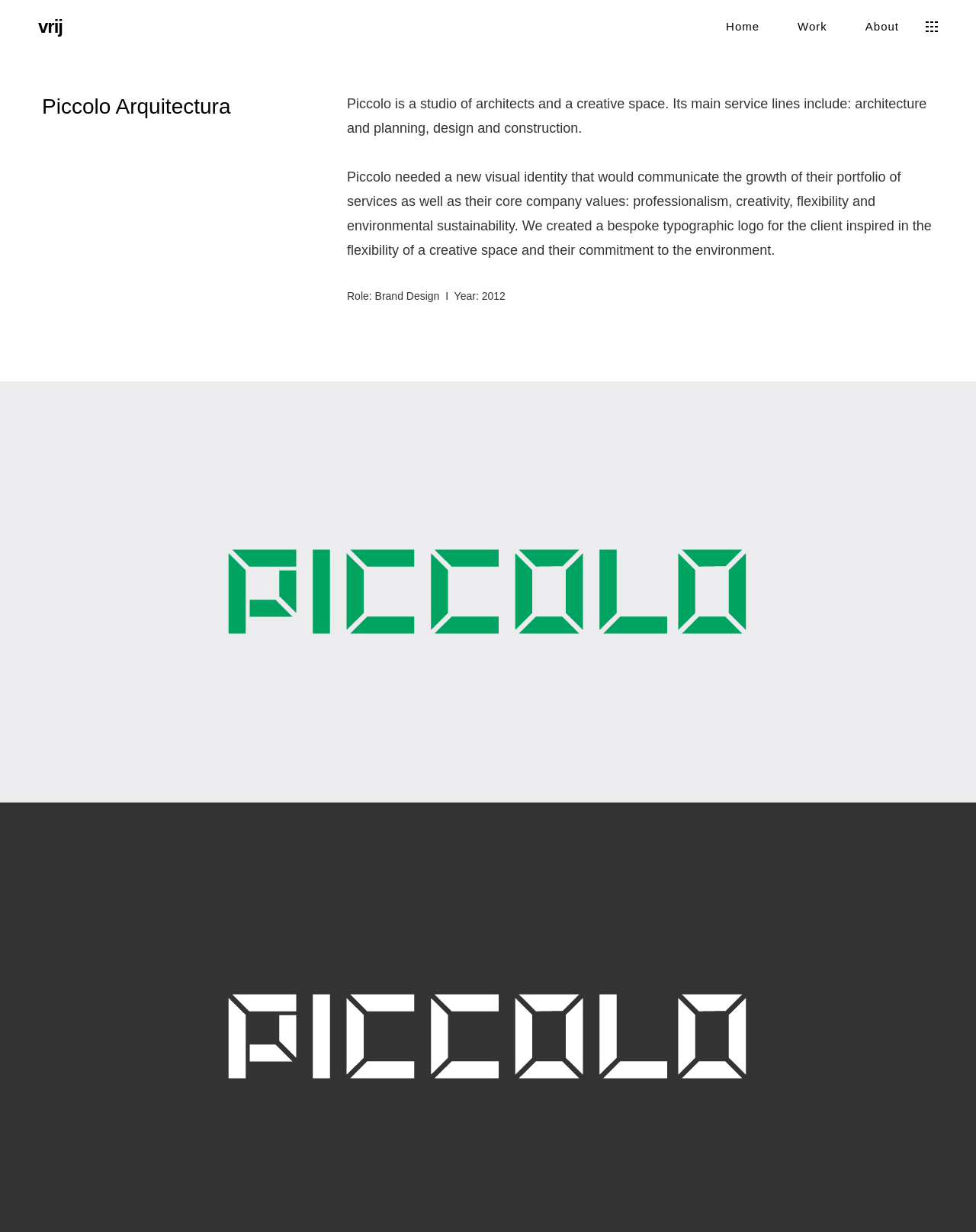Please examine the image and provide a detailed answer to the question: What is the name of the studio?

I found the answer by looking at the heading element with the text 'Piccolo Arquitectura' which is a part of the root element 'vrij › Piccolo Arquitectura'.